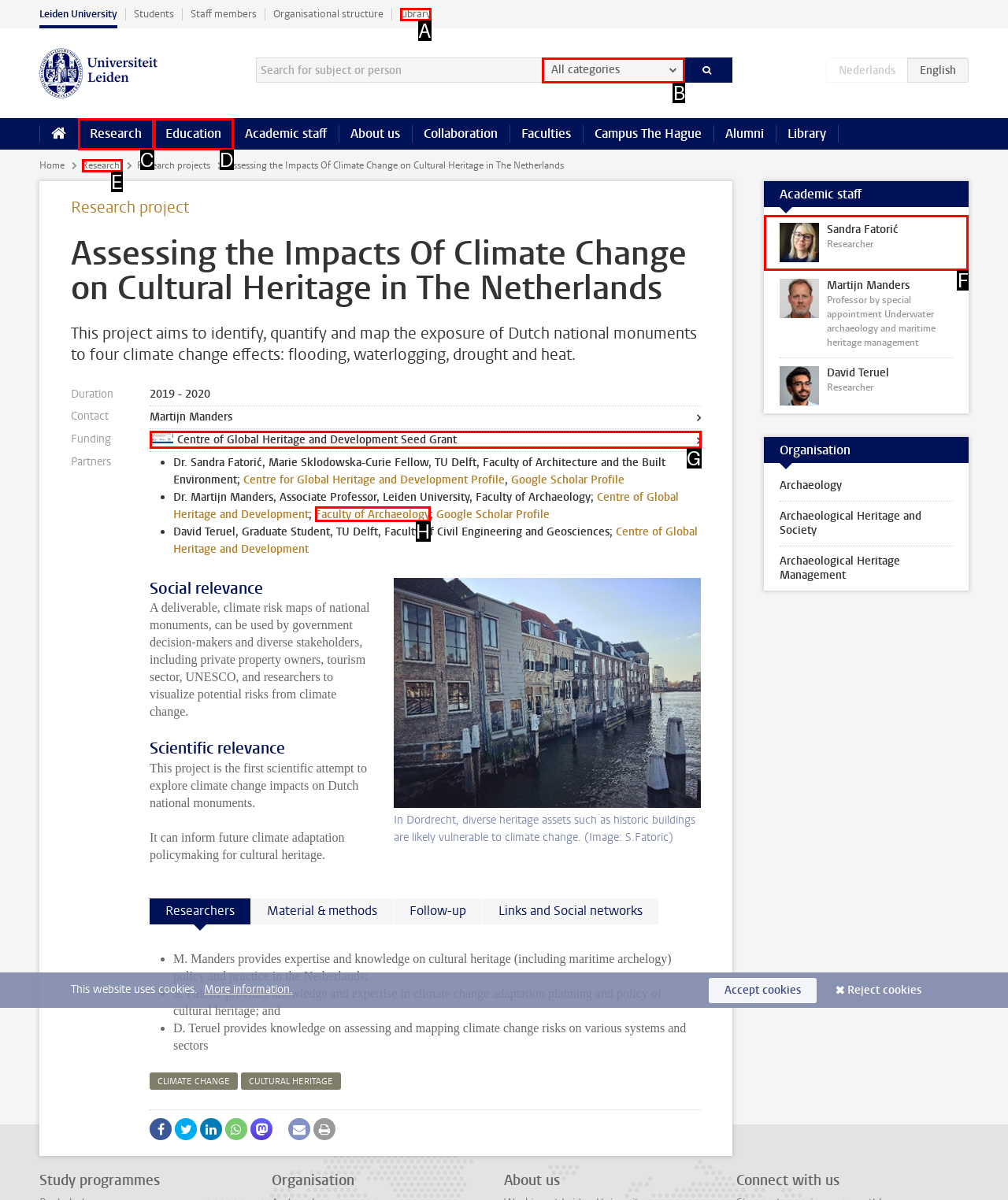Find the HTML element that suits the description: Research
Indicate your answer with the letter of the matching option from the choices provided.

C